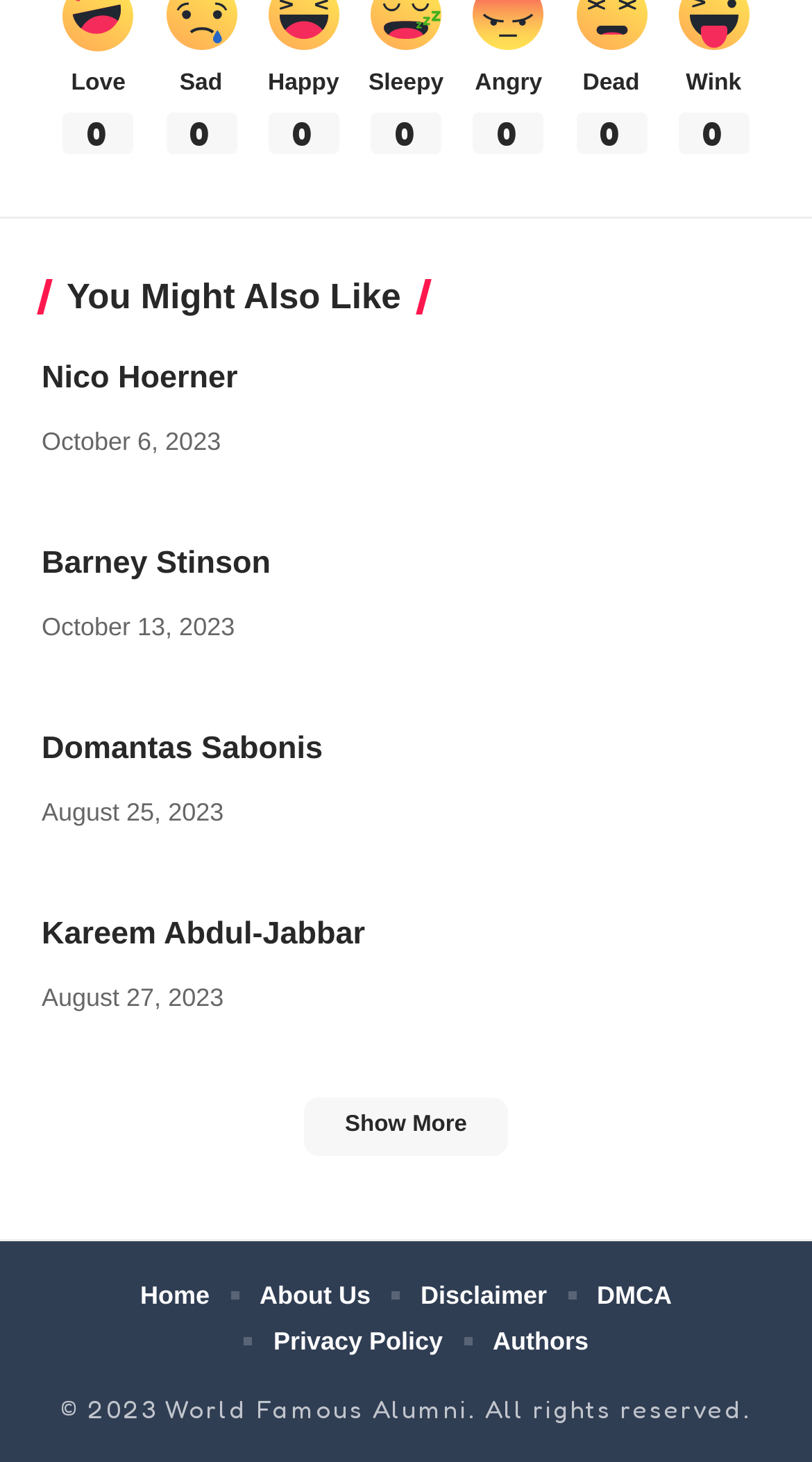Predict the bounding box of the UI element that fits this description: "Home".

[0.173, 0.87, 0.258, 0.901]